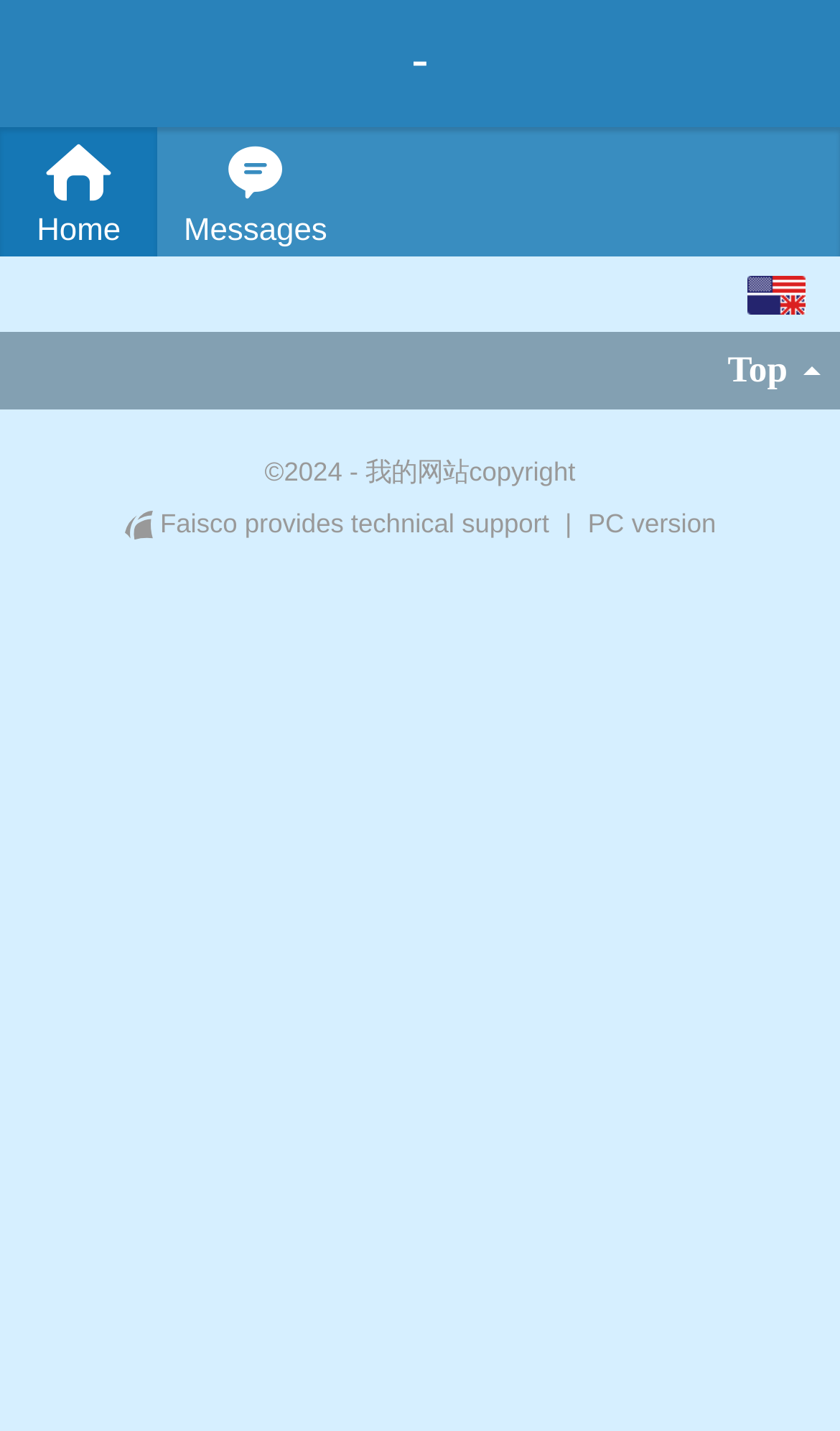Locate the bounding box of the UI element defined by this description: "Home". The coordinates should be given as four float numbers between 0 and 1, formatted as [left, top, right, bottom].

[0.0, 0.088, 0.188, 0.18]